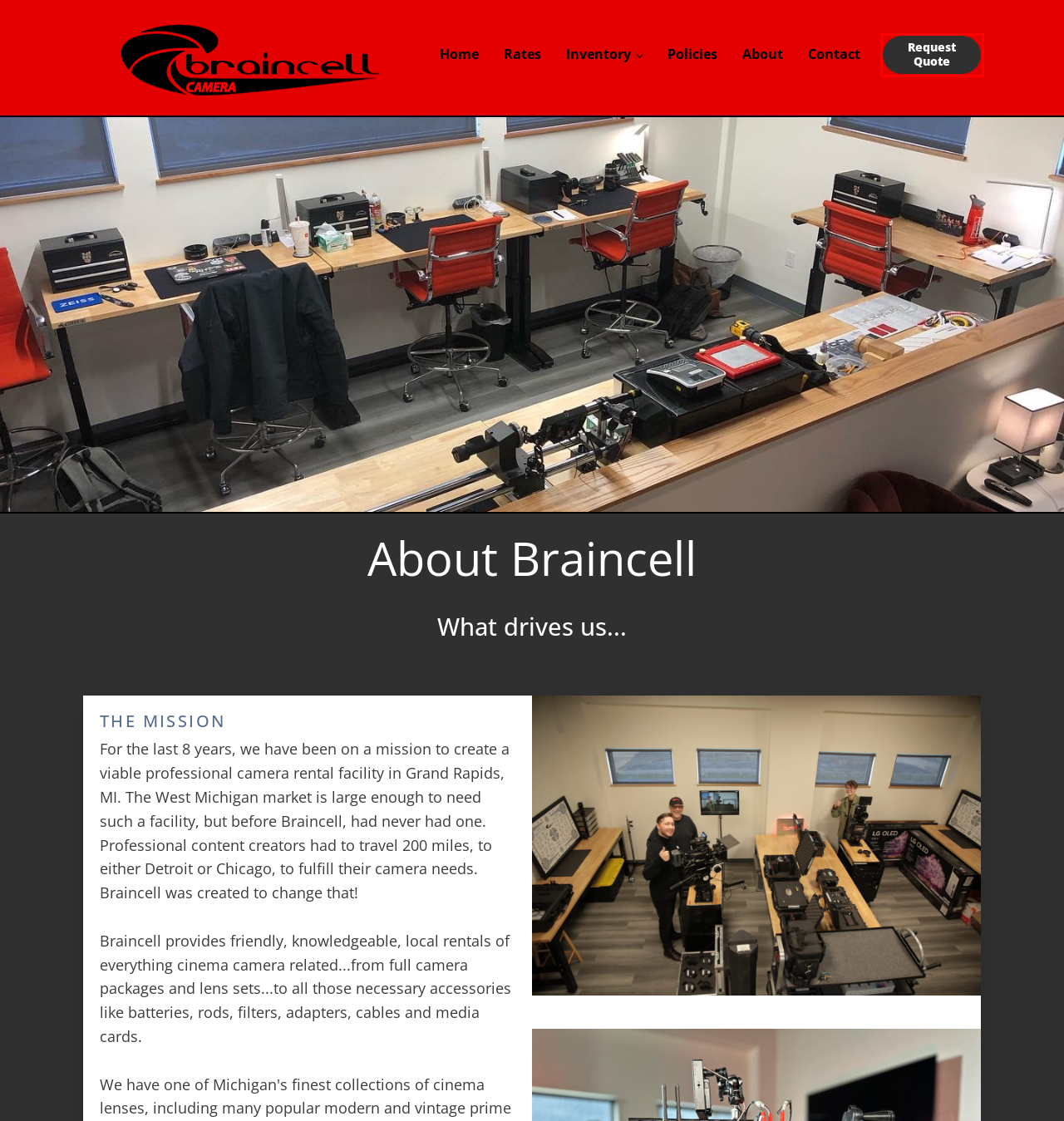You have a screenshot of a webpage with a red bounding box around an element. Identify the webpage description that best fits the new page that appears after clicking the selected element in the red bounding box. Here are the candidates:
A. Accessories - Braincell Camera
B. Rates - Braincell Camera
C. Home - Braincell Camera
D. Contact Us - Braincell Camera
E. Cameras - Braincell Camera
F. Policies - Braincell Camera
G. Monitors & Wireless - Braincell Camera
H. Request a Quote - Braincell Camera

H